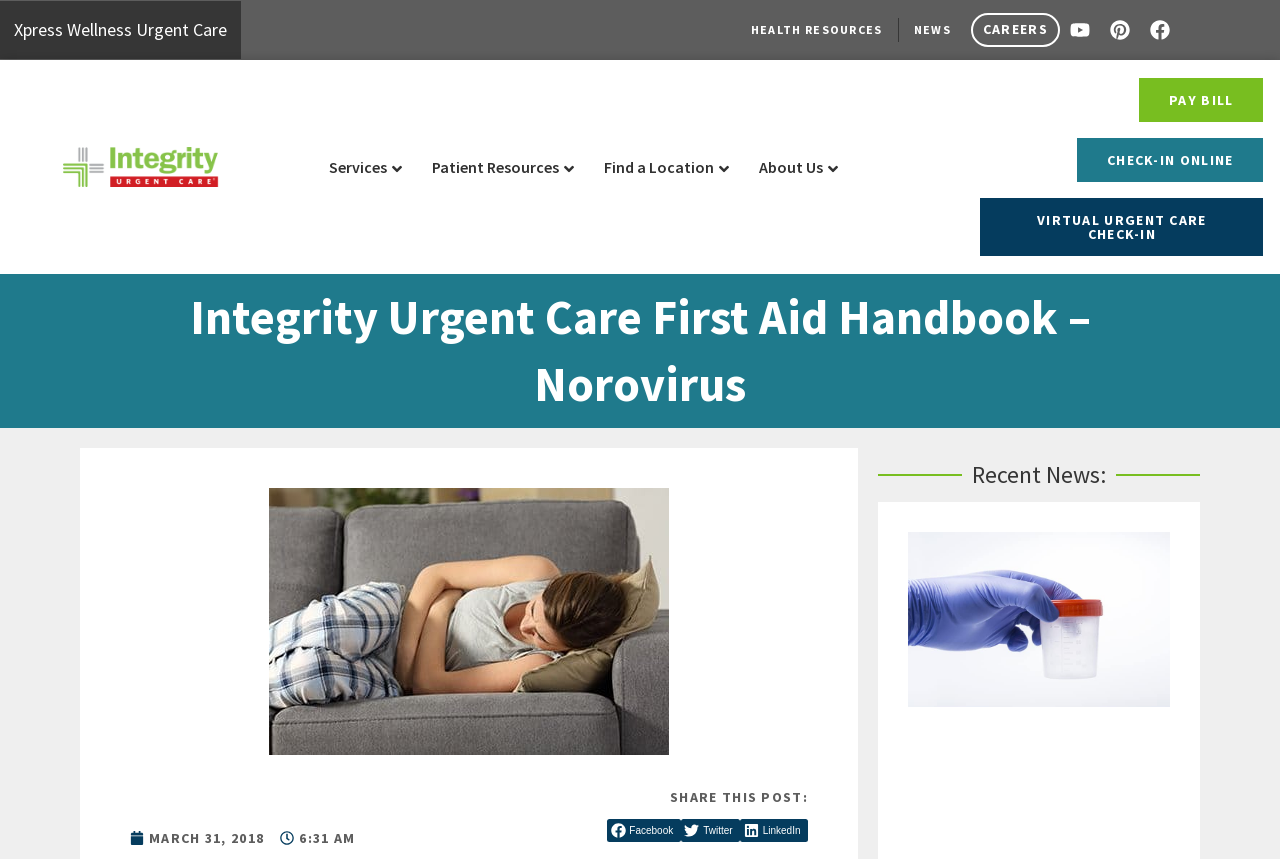Please determine the bounding box coordinates for the element with the description: "Virtual urgent care Check-In".

[0.766, 0.231, 0.987, 0.298]